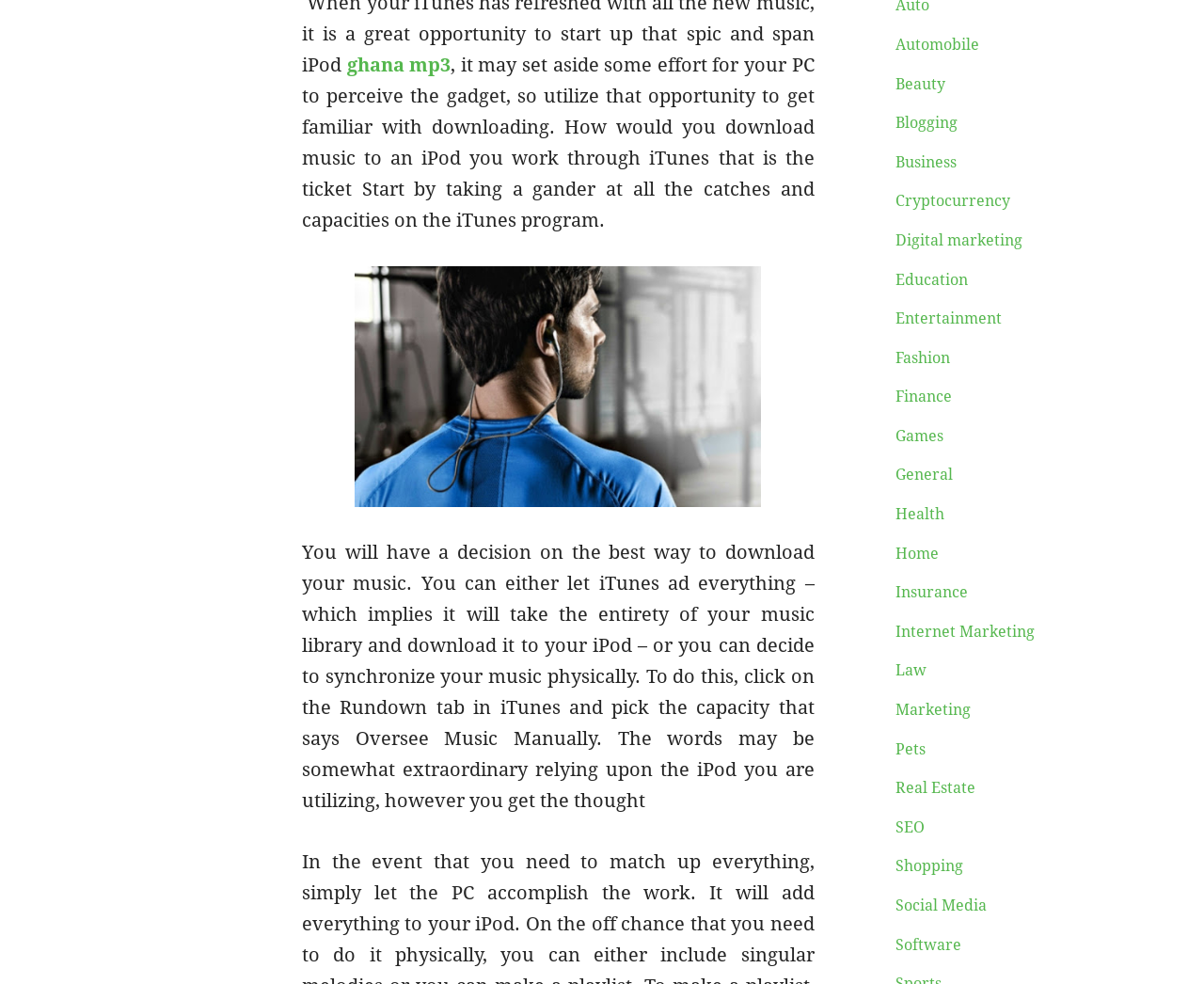Identify the bounding box coordinates of the section that should be clicked to achieve the task described: "click on Ghana mp3 link".

[0.288, 0.054, 0.374, 0.077]